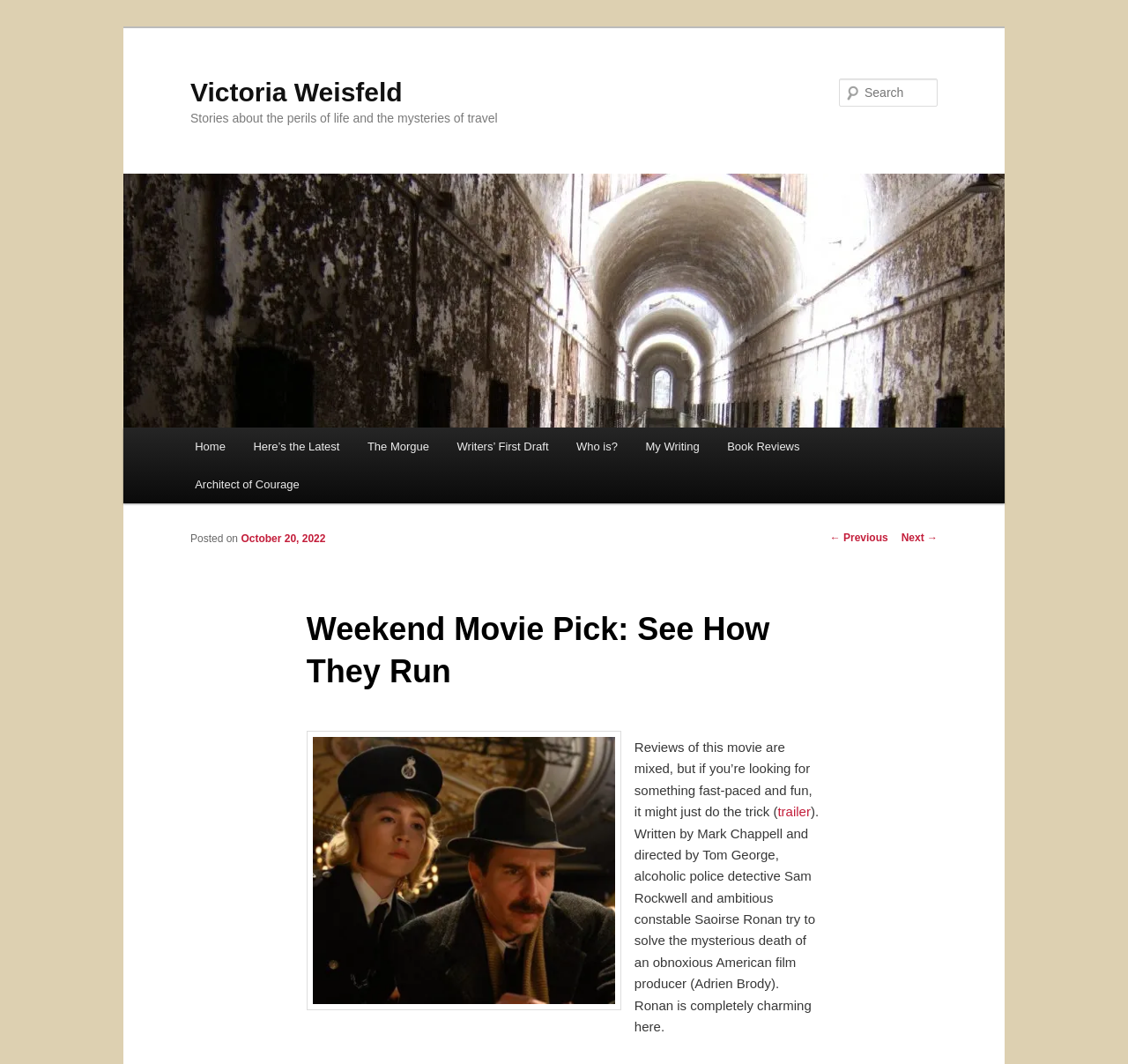Locate the bounding box coordinates of the area you need to click to fulfill this instruction: 'Click on the 'Post Comment' button'. The coordinates must be in the form of four float numbers ranging from 0 to 1: [left, top, right, bottom].

None